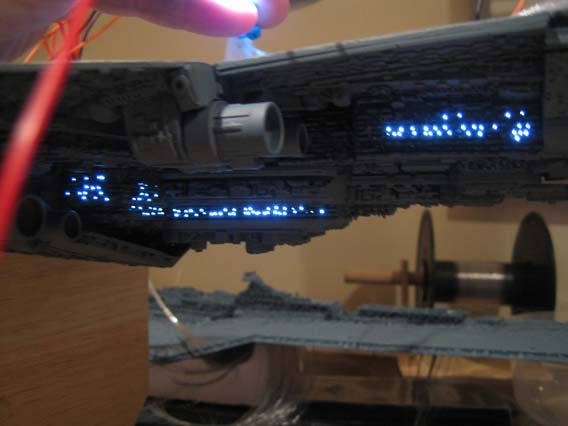Create a detailed narrative for the image.

The image showcases a detailed model of a spacecraft, intricately designed with visible components that mimic technological features. The scene captures the underside of the model, where small blue LED lights illuminate various sections, creating a striking visual effect reminiscent of a high-tech spaceship's control panels or engine rooms. A hand can be seen in the frame, possibly adjusting or demonstrating the functionality of the lights. In the background, there are various tools and materials, suggesting a workspace dedicated to model building or electronics. This image embodies the artistry and craftsmanship involved in creating realistic scale models, particularly in the realm of science fiction design.